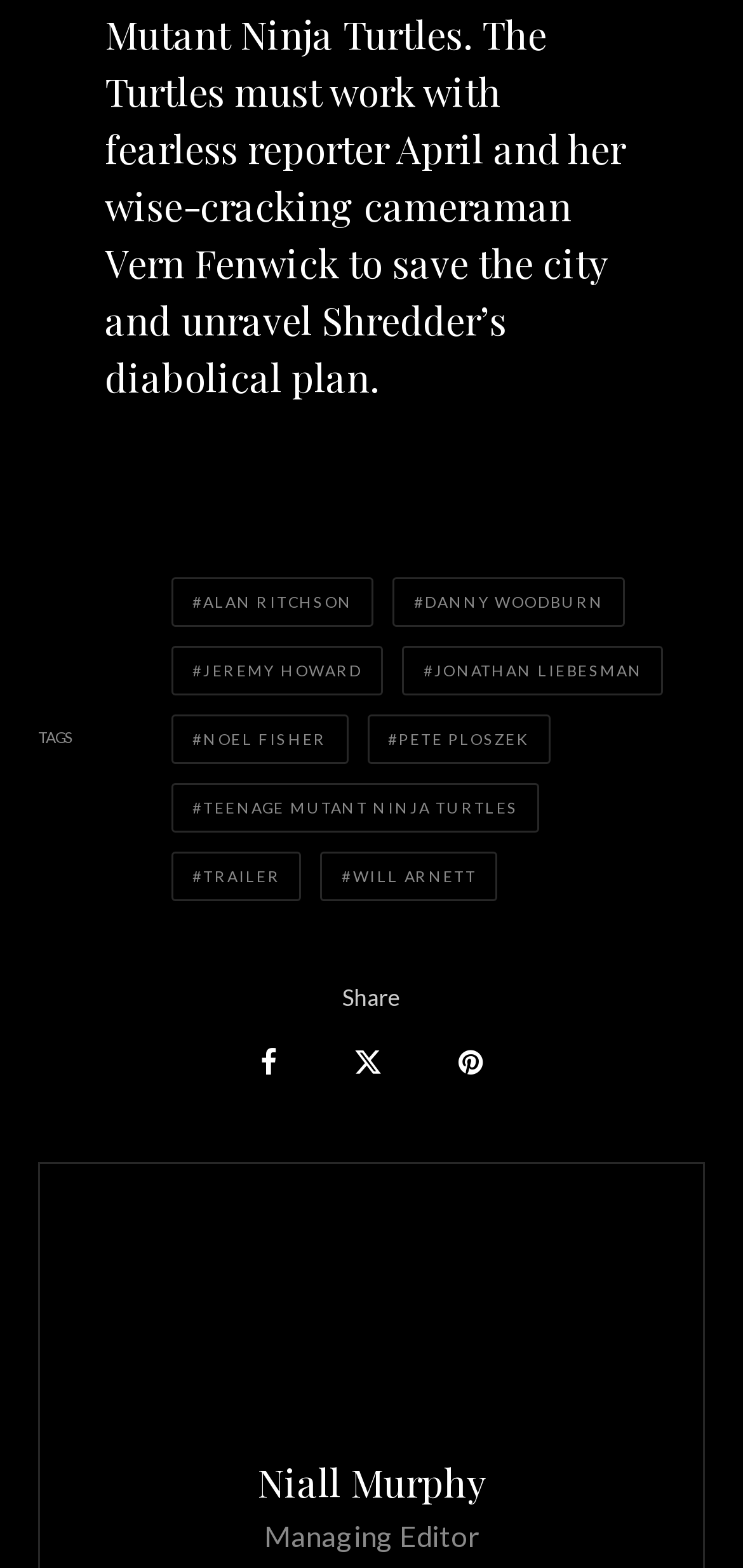Identify the bounding box coordinates for the UI element described as follows: "Teenage Mutant Ninja Turtles". Ensure the coordinates are four float numbers between 0 and 1, formatted as [left, top, right, bottom].

[0.231, 0.499, 0.726, 0.531]